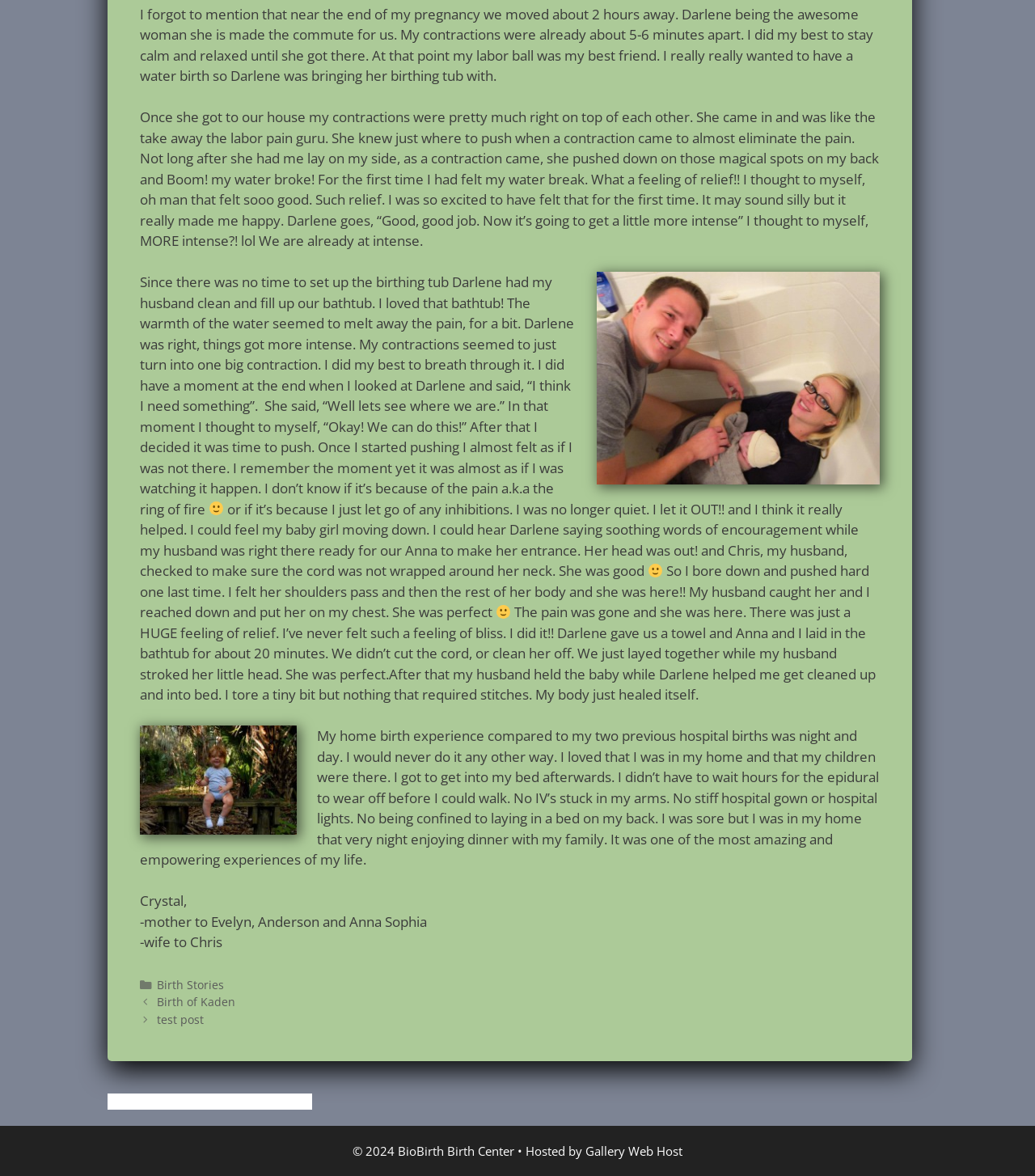Can you give a detailed response to the following question using the information from the image? What is the name of the baby in the story?

The name of the baby is mentioned in the story, where the author says 'I reached down and put her on my chest. She was perfect' and later mentions 'Anna and I laid in the bathtub for about 20 minutes'.